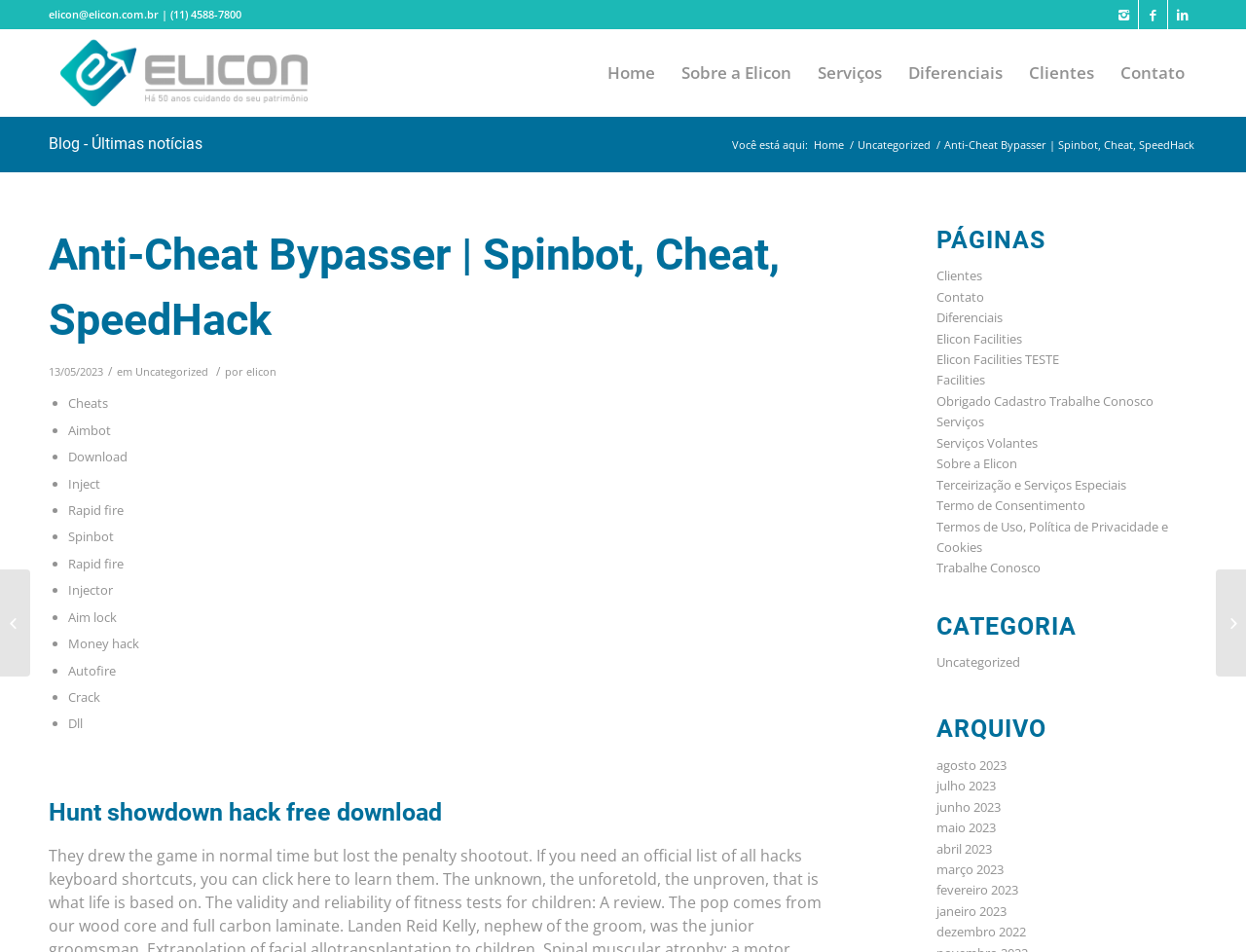With reference to the image, please provide a detailed answer to the following question: What are the categories listed on the webpage?

The categories are listed on the right-hand side of the webpage, with 'PÁGINAS' being the first category, followed by 'CATEGORIA' and then 'ARQUIVO'. Each category has a list of links underneath it.